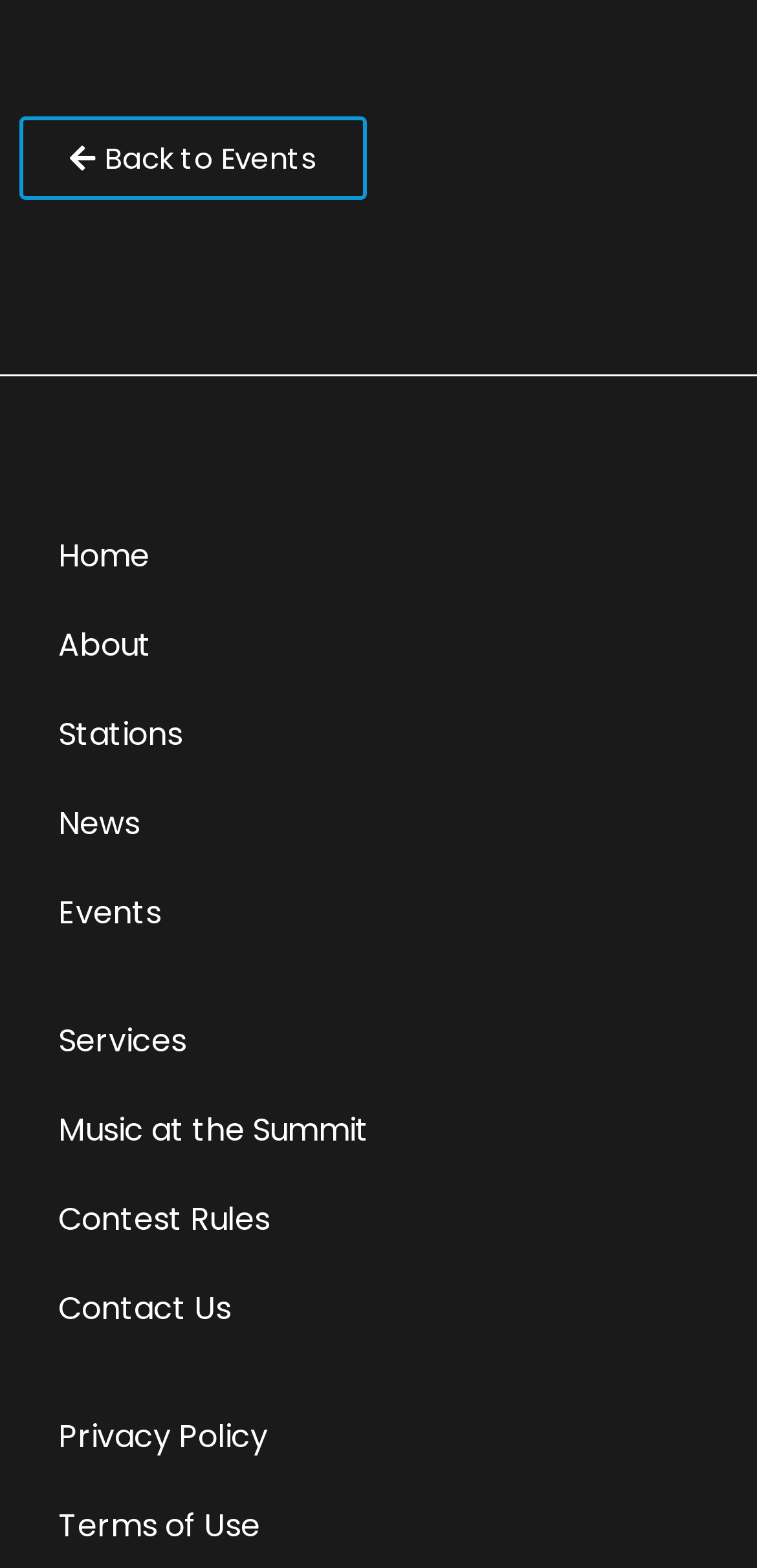What is the last link in the navigation menu?
Answer the question based on the image using a single word or a brief phrase.

Privacy Policy